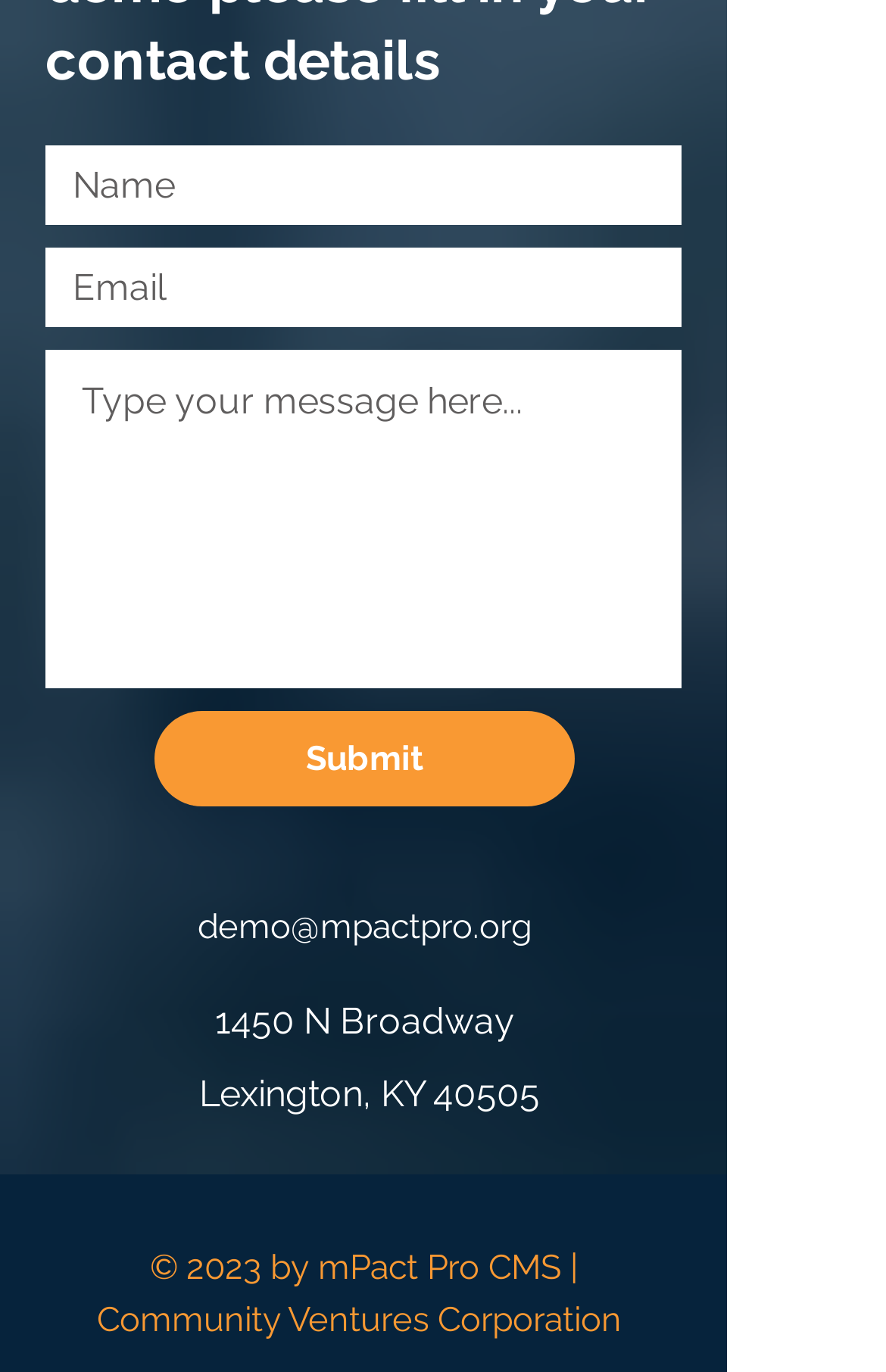What is the contact email?
Using the information from the image, give a concise answer in one word or a short phrase.

demo@mpactpro.org